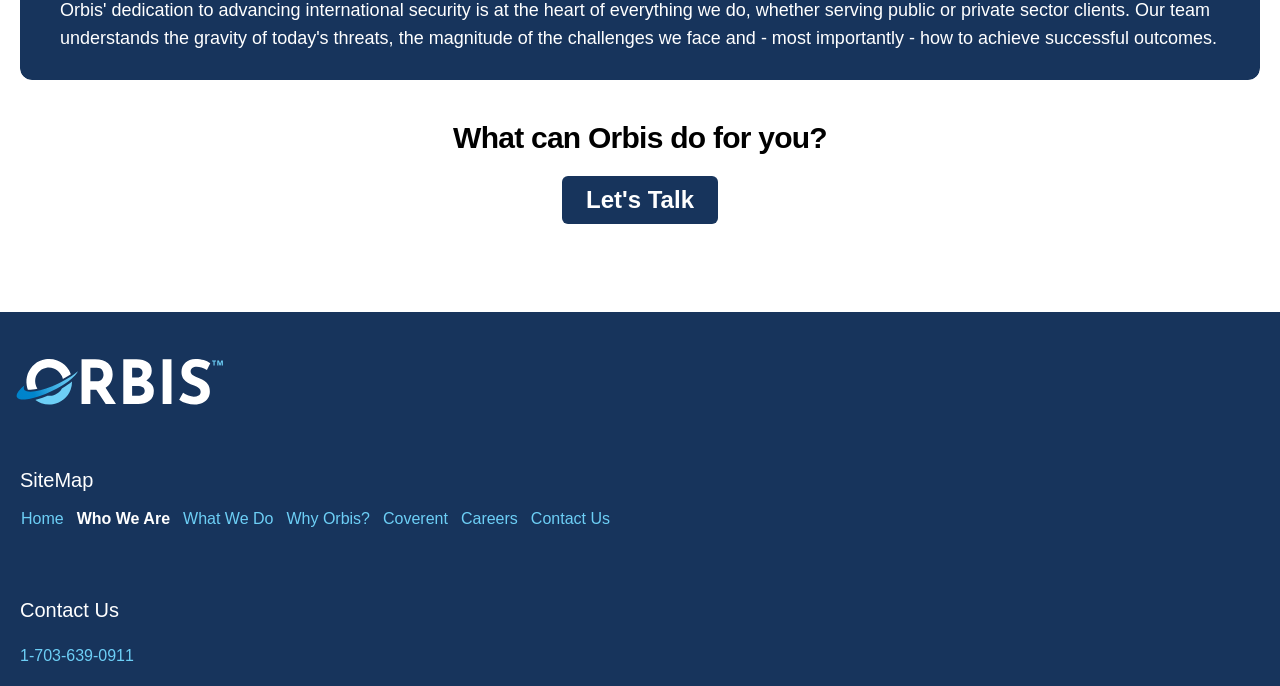Show the bounding box coordinates for the element that needs to be clicked to execute the following instruction: "View 'Careers' page". Provide the coordinates in the form of four float numbers between 0 and 1, i.e., [left, top, right, bottom].

[0.36, 0.744, 0.405, 0.769]